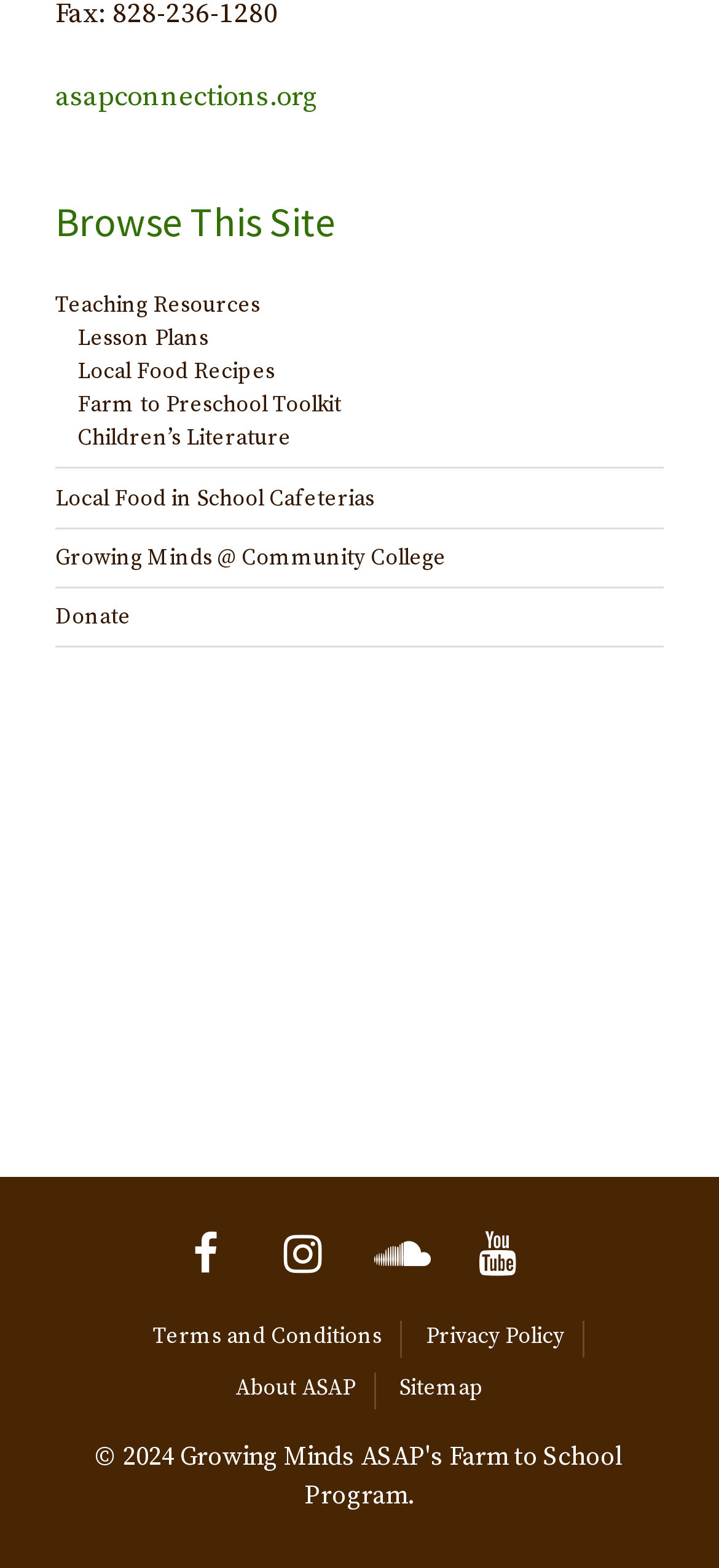Provide the bounding box coordinates for the area that should be clicked to complete the instruction: "Donate".

[0.077, 0.385, 0.182, 0.402]